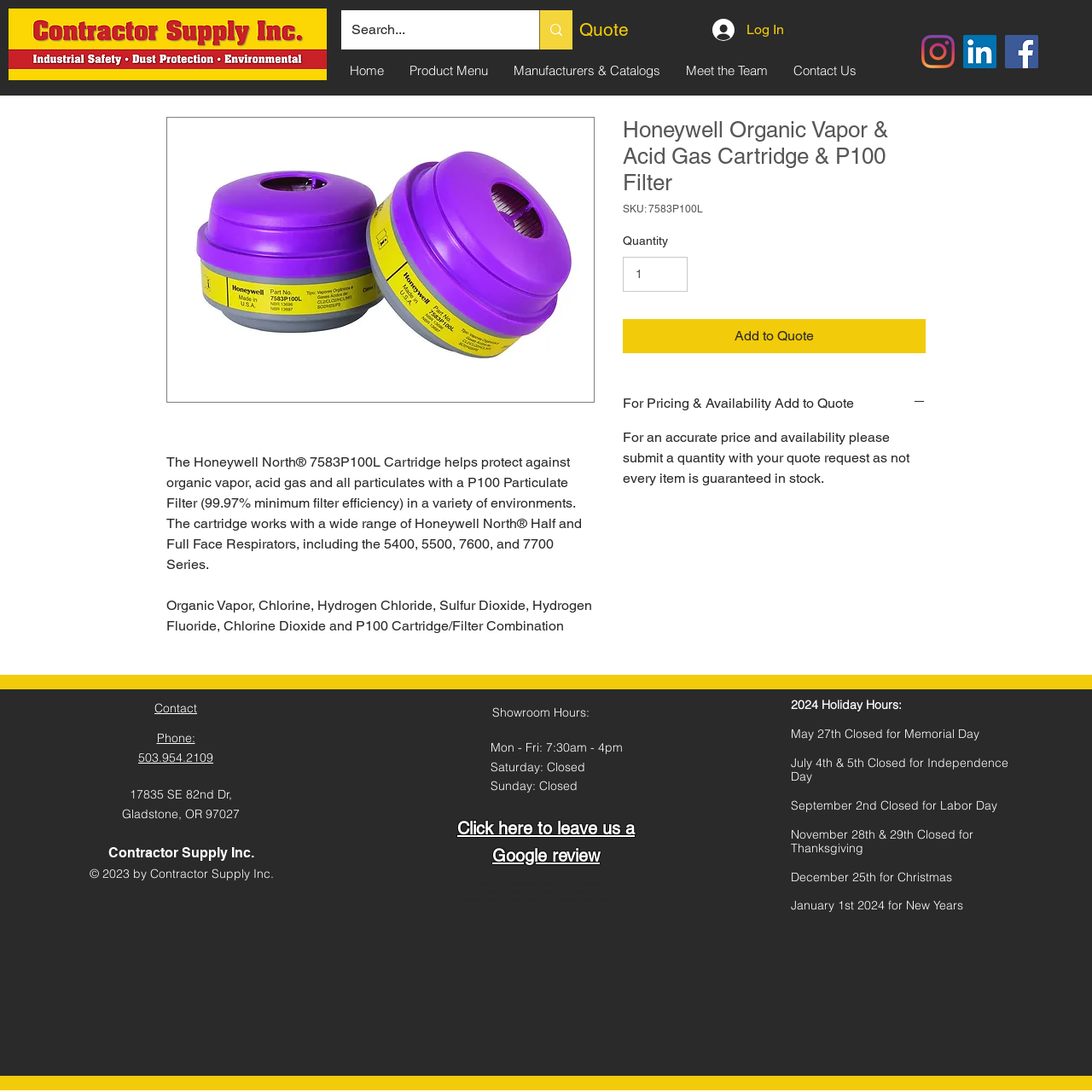What is the minimum filter efficiency of the P100 Particulate Filter?
Please provide a comprehensive answer based on the visual information in the image.

The question asks for the minimum filter efficiency of the P100 Particulate Filter. From the webpage, we can see that the static text 'The Honeywell North 7583P100L Cartridge helps protect against organic vapor, acid gas and all particulates with a P100 Particulate Filter (99.97% minimum filter efficiency) in a variety of environments.' provides the answer, which is '99.97%'.